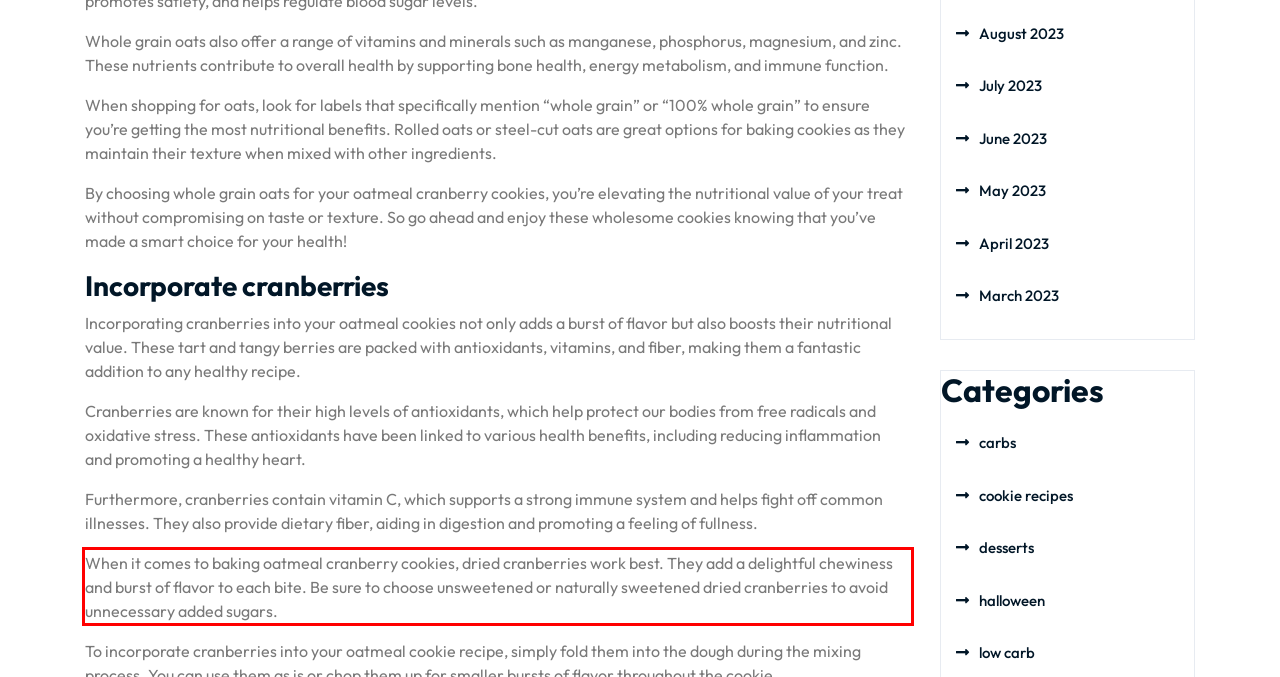Look at the provided screenshot of the webpage and perform OCR on the text within the red bounding box.

When it comes to baking oatmeal cranberry cookies, dried cranberries work best. They add a delightful chewiness and burst of flavor to each bite. Be sure to choose unsweetened or naturally sweetened dried cranberries to avoid unnecessary added sugars.